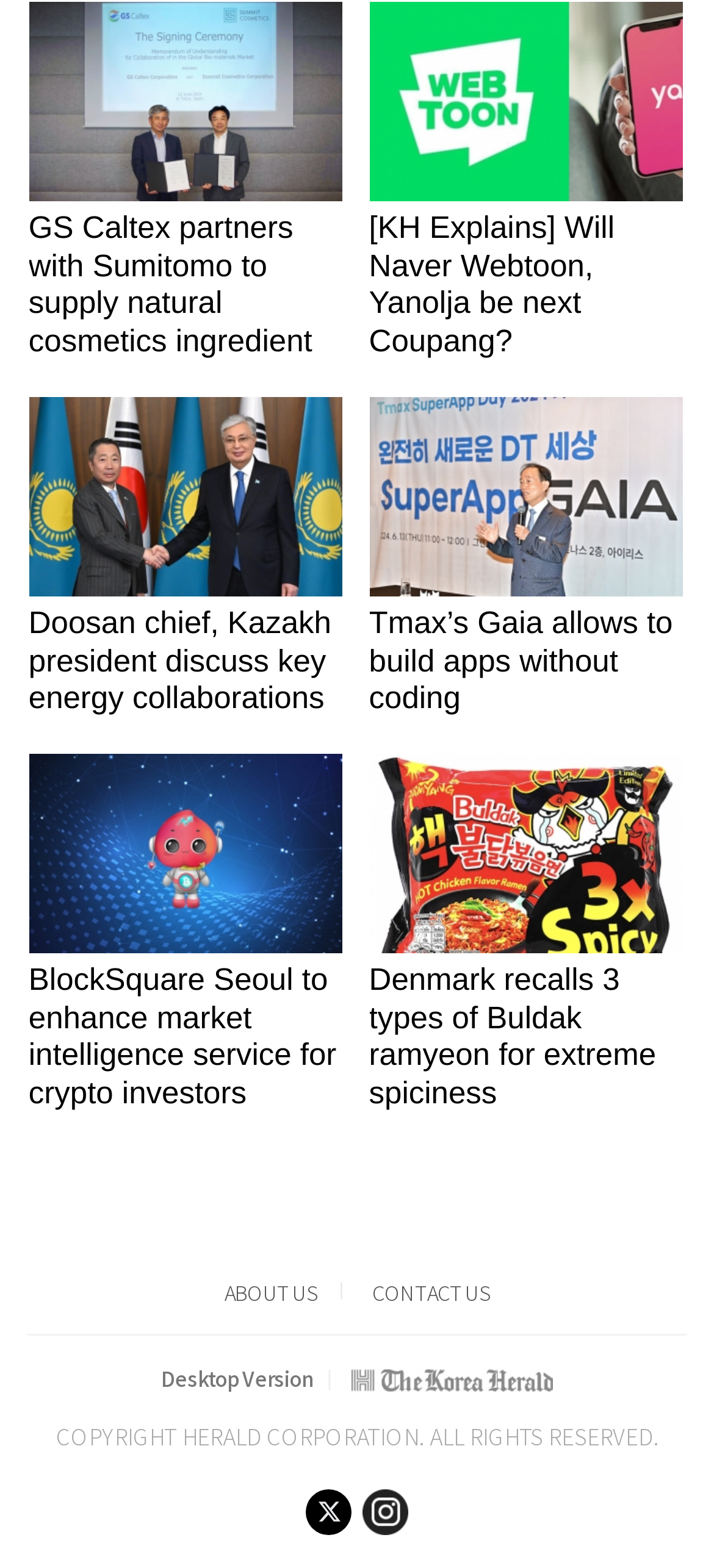How many news articles are displayed on the webpage?
Based on the image, provide a one-word or brief-phrase response.

6